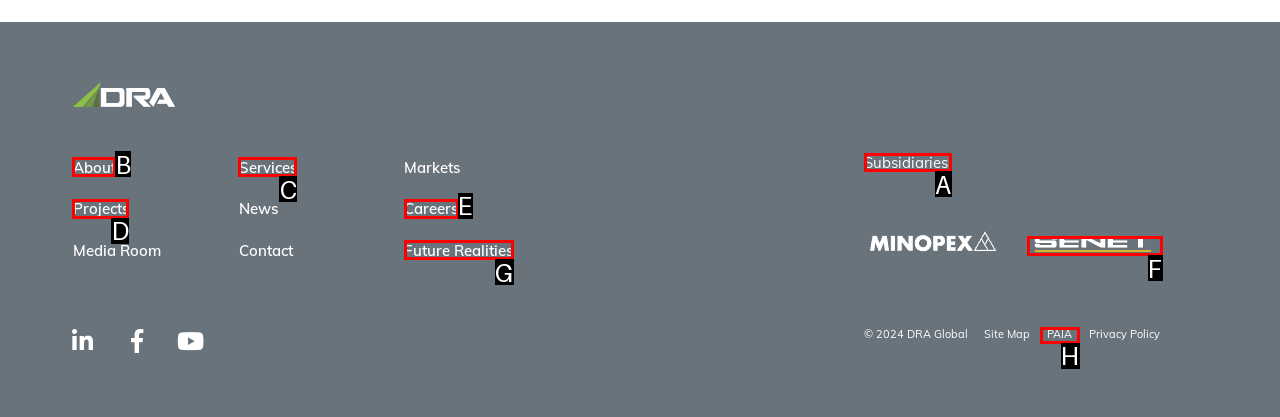For the task "check subsidiaries", which option's letter should you click? Answer with the letter only.

A